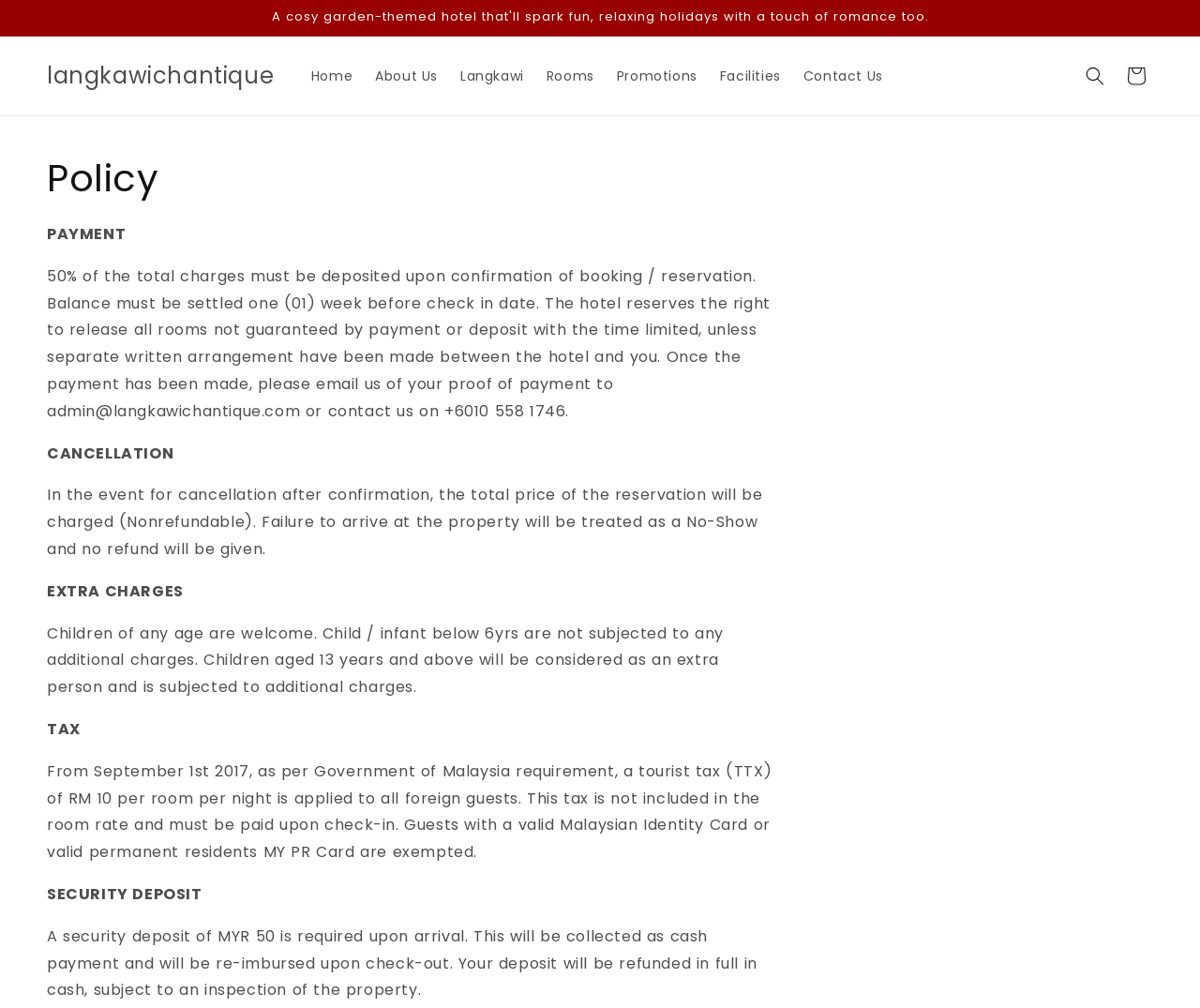Using the elements shown in the image, answer the question comprehensively: What is the policy for payment?

According to the webpage, the payment policy states that 50% of the total charges must be deposited upon confirmation of booking or reservation, and the balance must be settled one week before the check-in date.